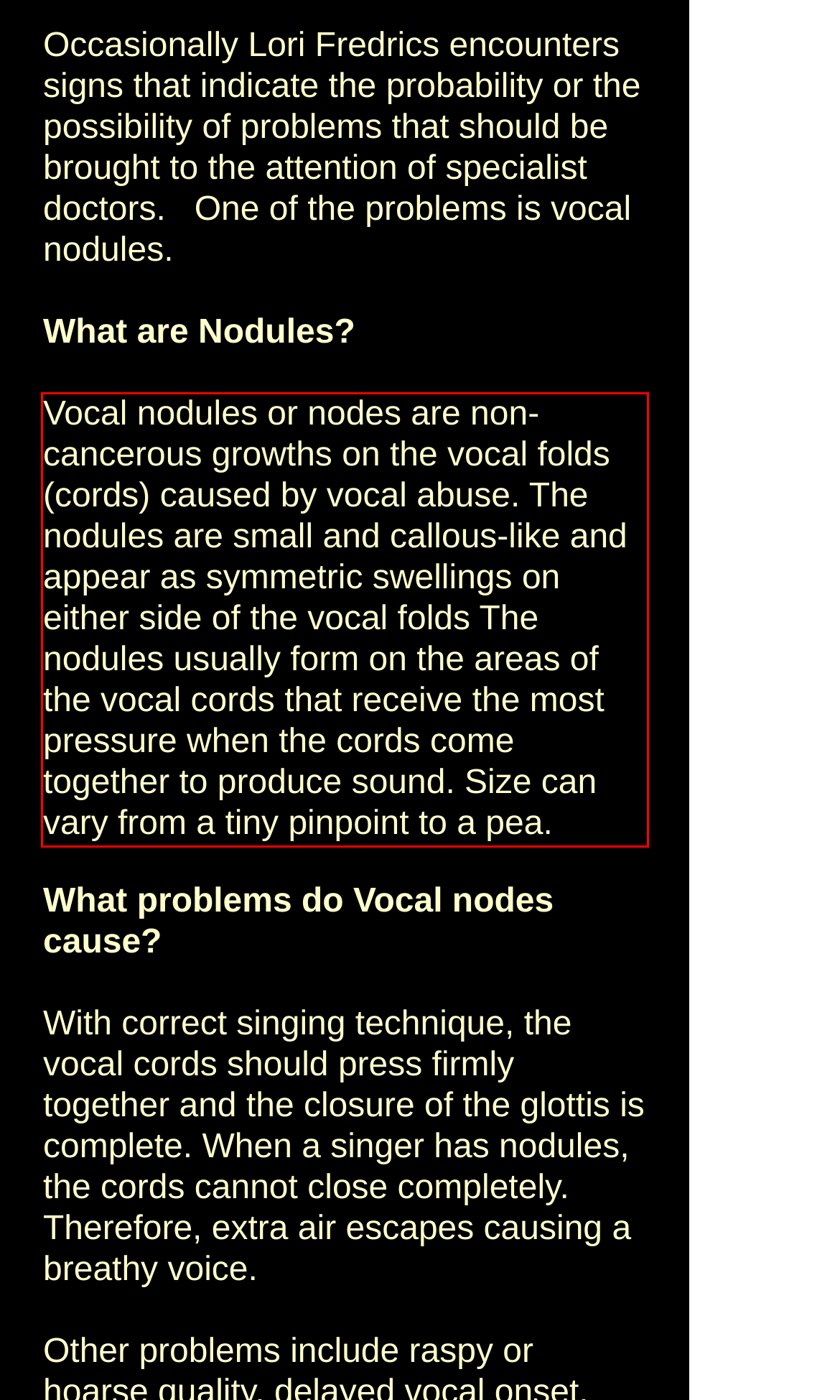Look at the screenshot of the webpage, locate the red rectangle bounding box, and generate the text content that it contains.

Vocal nodules or nodes are non-cancerous growths on the vocal folds (cords) caused by vocal abuse. The nodules are small and callous-like and appear as symmetric swellings on either side of the vocal folds The nodules usually form on the areas of the vocal cords that receive the most pressure when the cords come together to produce sound. Size can vary from a tiny pinpoint to a pea.